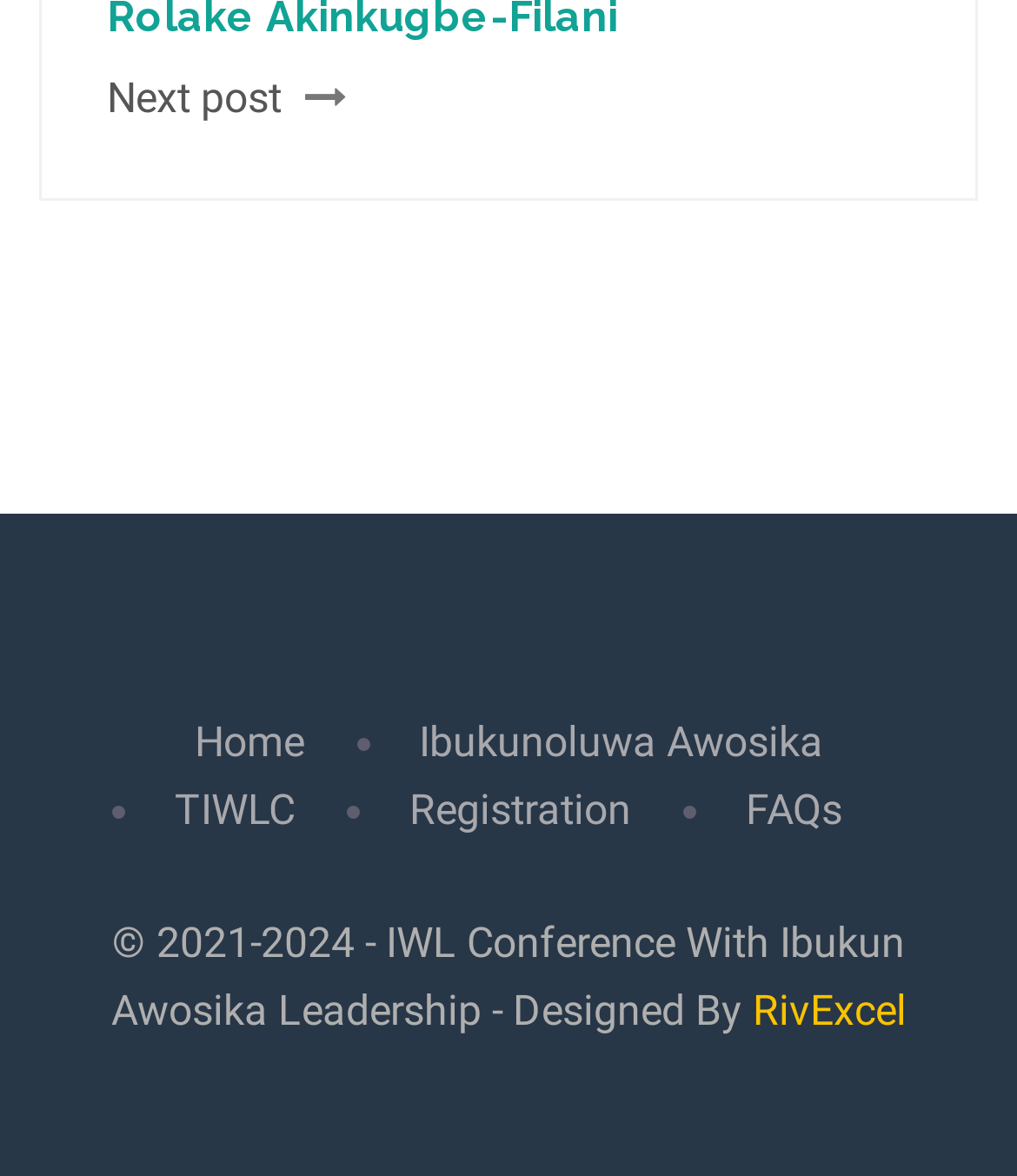What is the name of the conference mentioned on the webpage?
Answer the question with a single word or phrase by looking at the picture.

IWL Conference